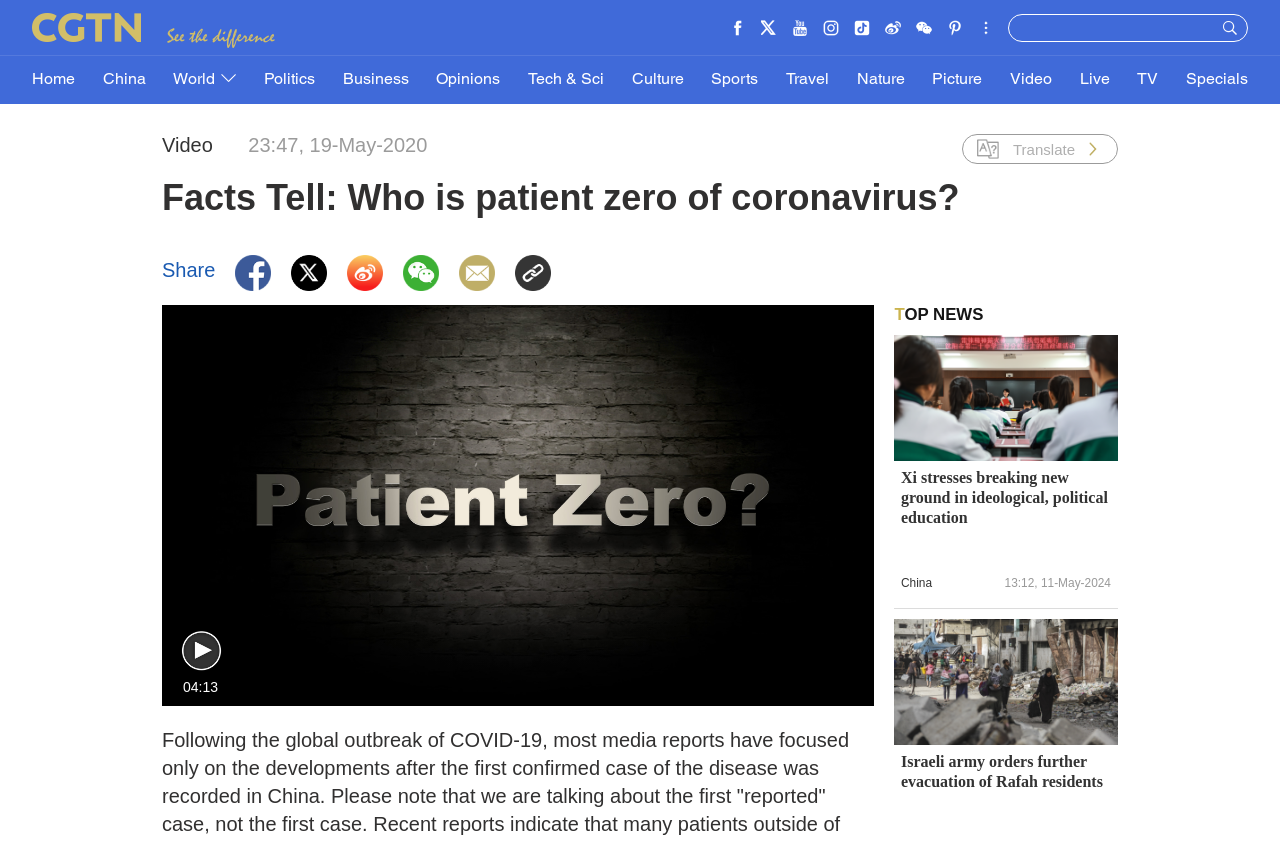Indicate the bounding box coordinates of the element that must be clicked to execute the instruction: "Click the 'Share' button". The coordinates should be given as four float numbers between 0 and 1, i.e., [left, top, right, bottom].

[0.127, 0.307, 0.168, 0.333]